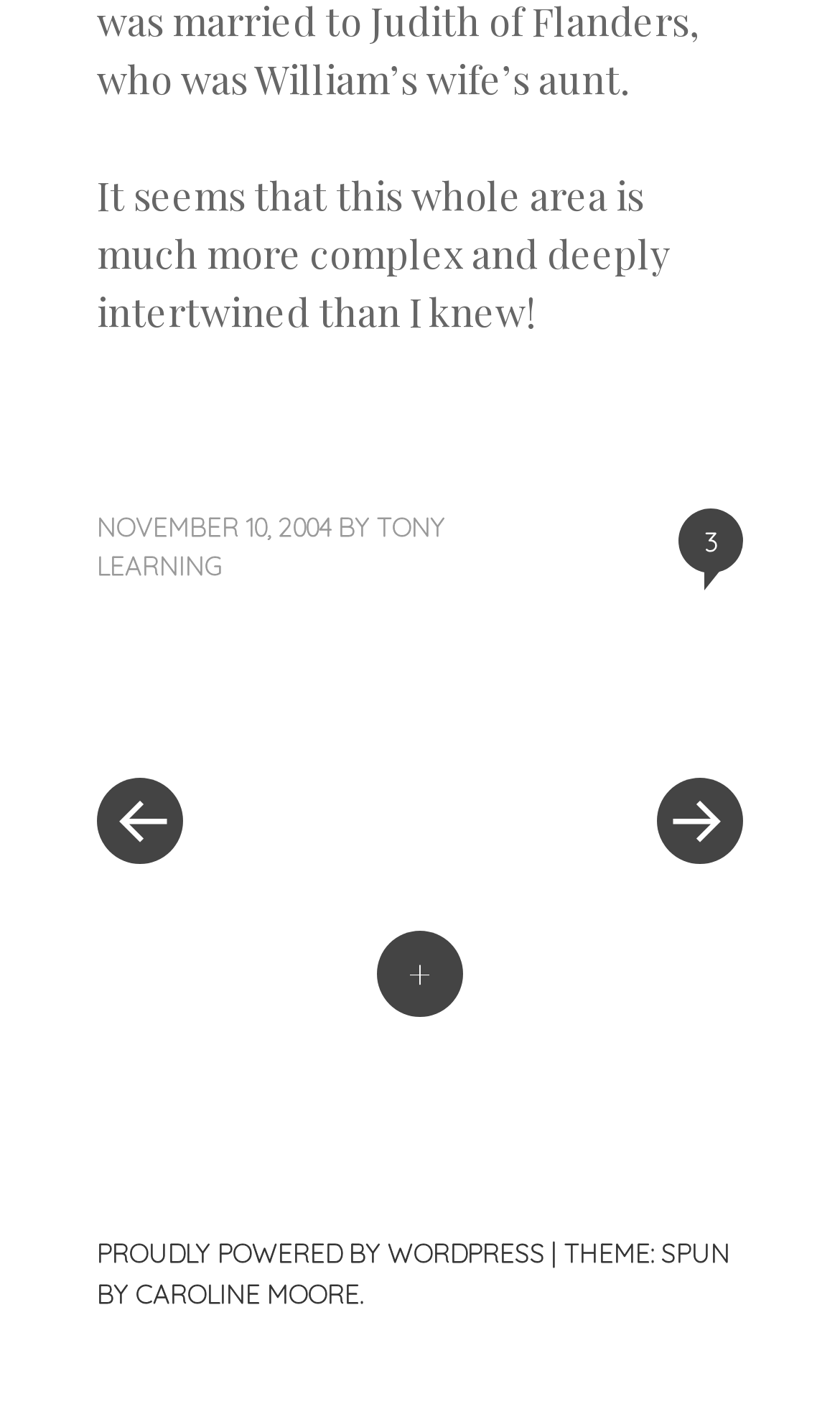From the element description: "« Previous Post", extract the bounding box coordinates of the UI element. The coordinates should be expressed as four float numbers between 0 and 1, in the order [left, top, right, bottom].

[0.115, 0.448, 0.5, 0.524]